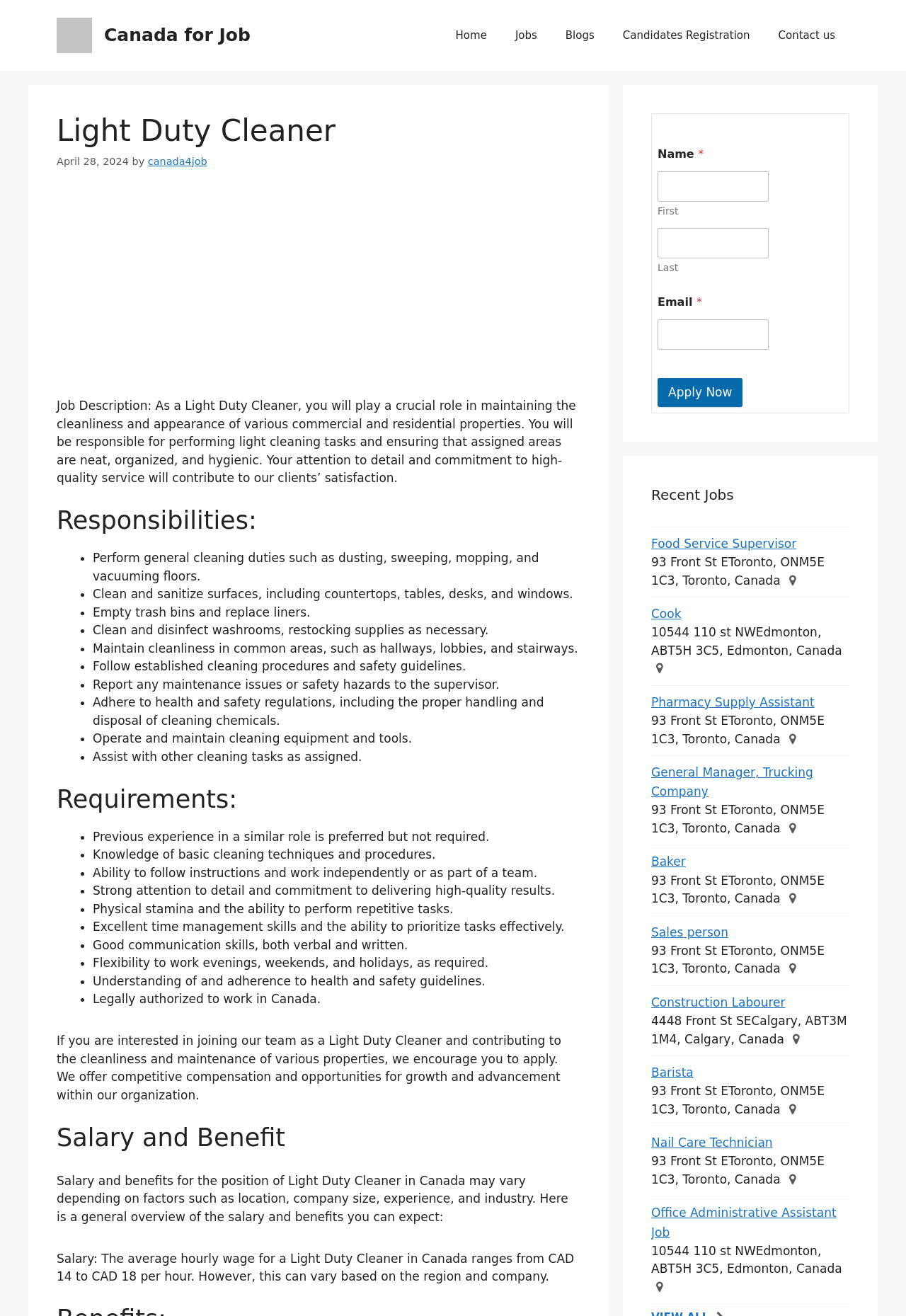Please provide a brief answer to the question using only one word or phrase: 
What is the job title of the job description?

Light Duty Cleaner